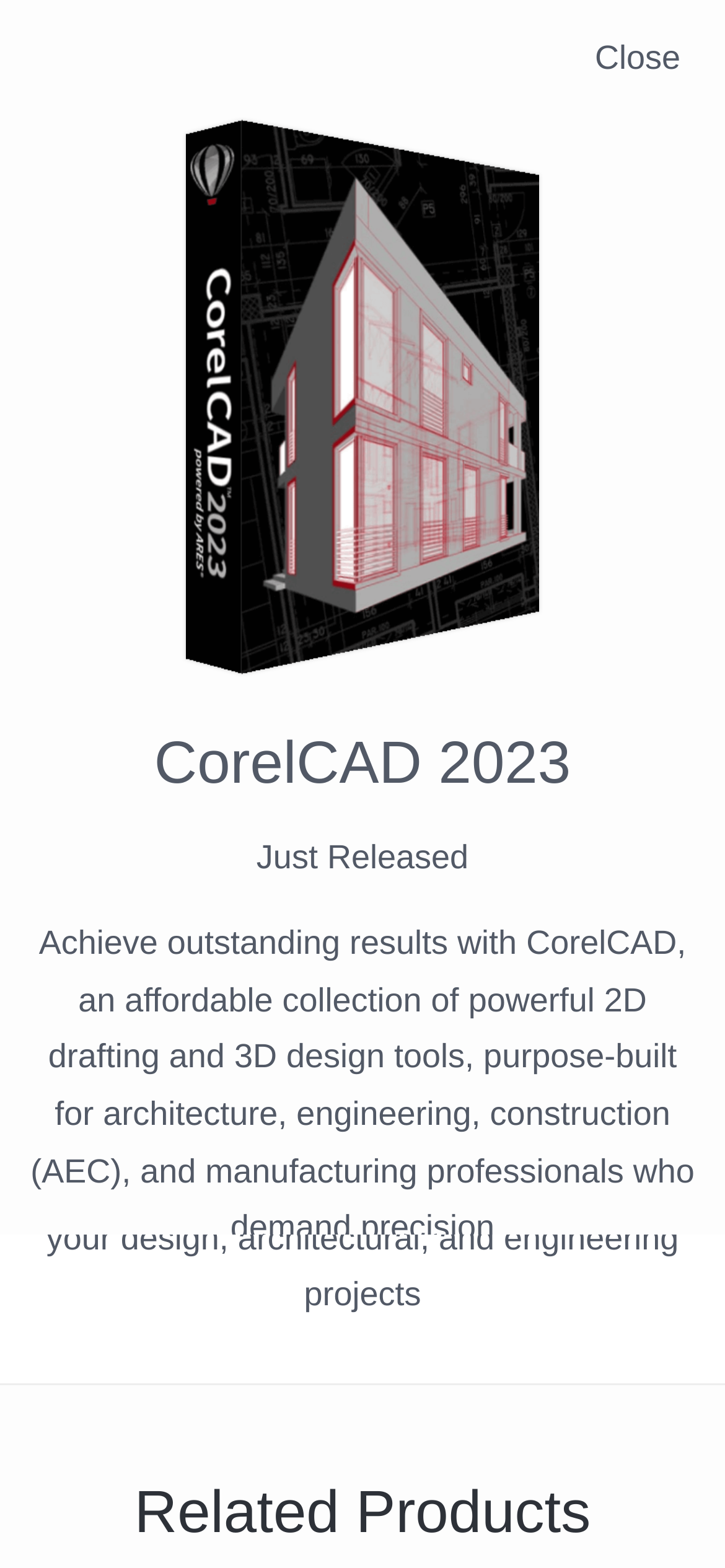Utilize the details in the image to thoroughly answer the following question: What can be learned about CorelCAD 2023?

The webpage provides a link to learn more about CorelCAD 2023, which suggests that there is additional information available about this version of the software. The link is accompanied by a static text element that reads 'Learn more about', indicating that clicking on the link will provide further details.